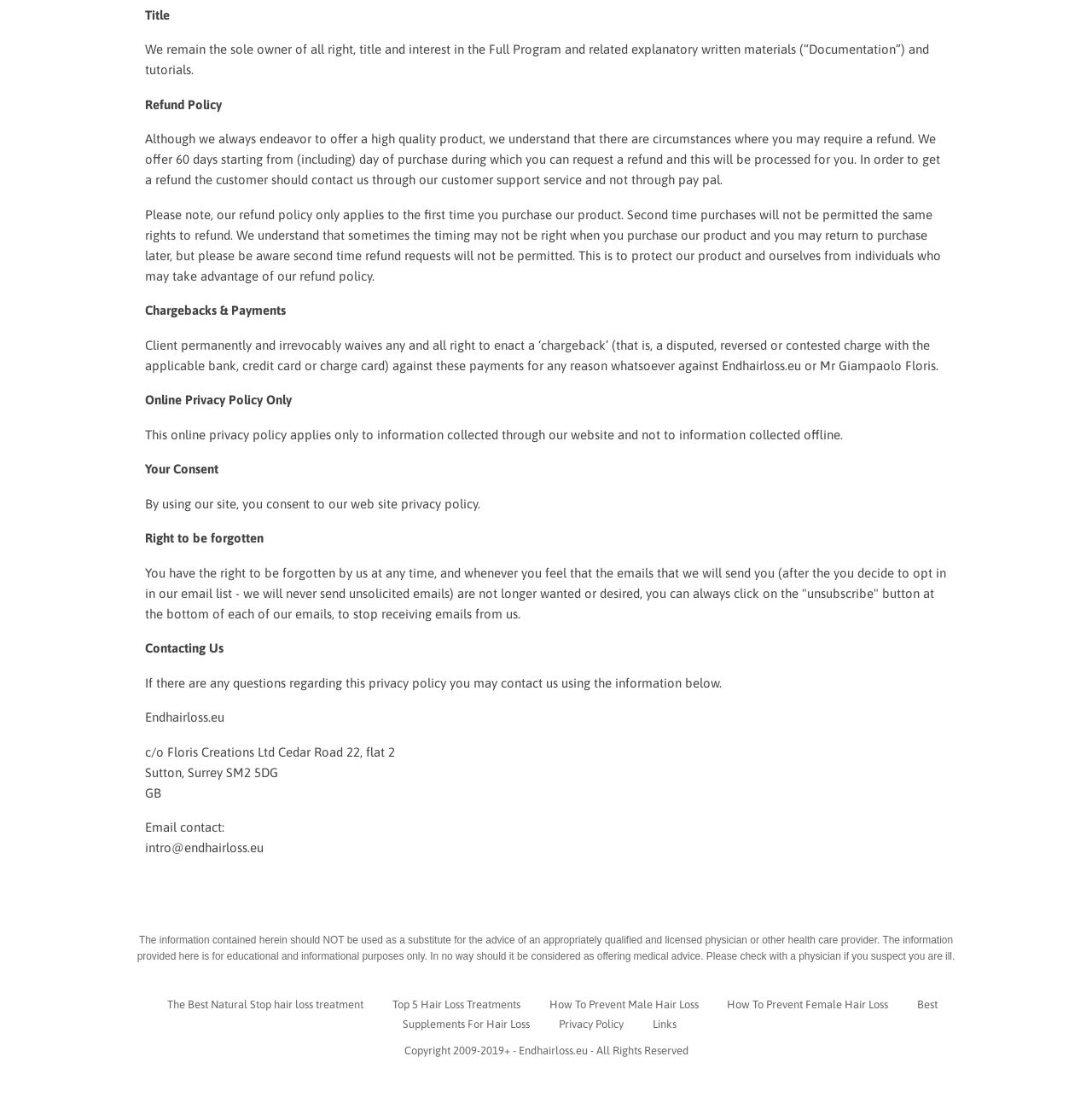Please examine the image and provide a detailed answer to the question: What is the refund policy?

According to the webpage, the refund policy is 60 days starting from the day of purchase, during which the customer can request a refund by contacting the customer support service.